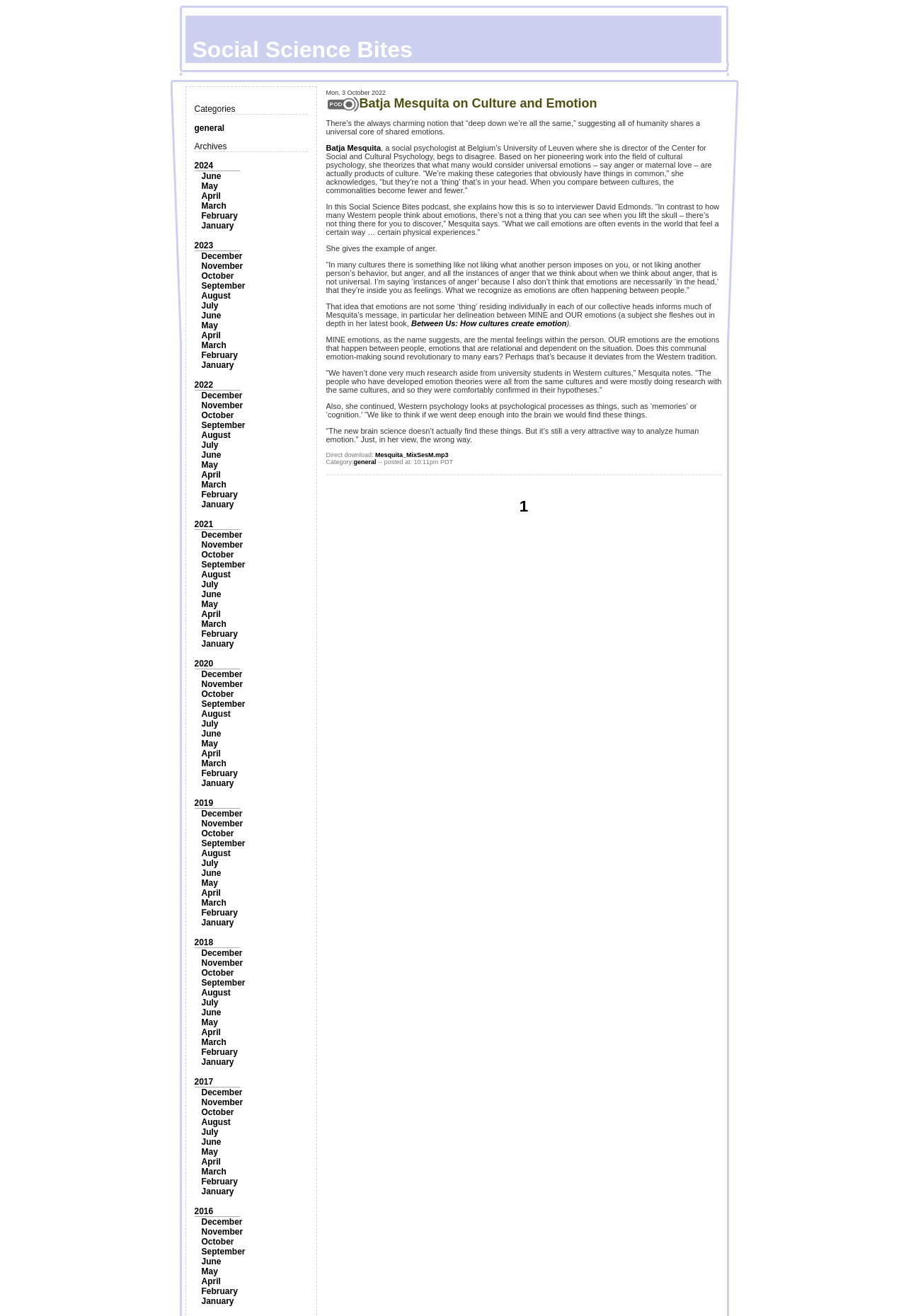Determine the bounding box coordinates of the element that should be clicked to execute the following command: "Click on the 'general' category".

[0.214, 0.094, 0.248, 0.101]